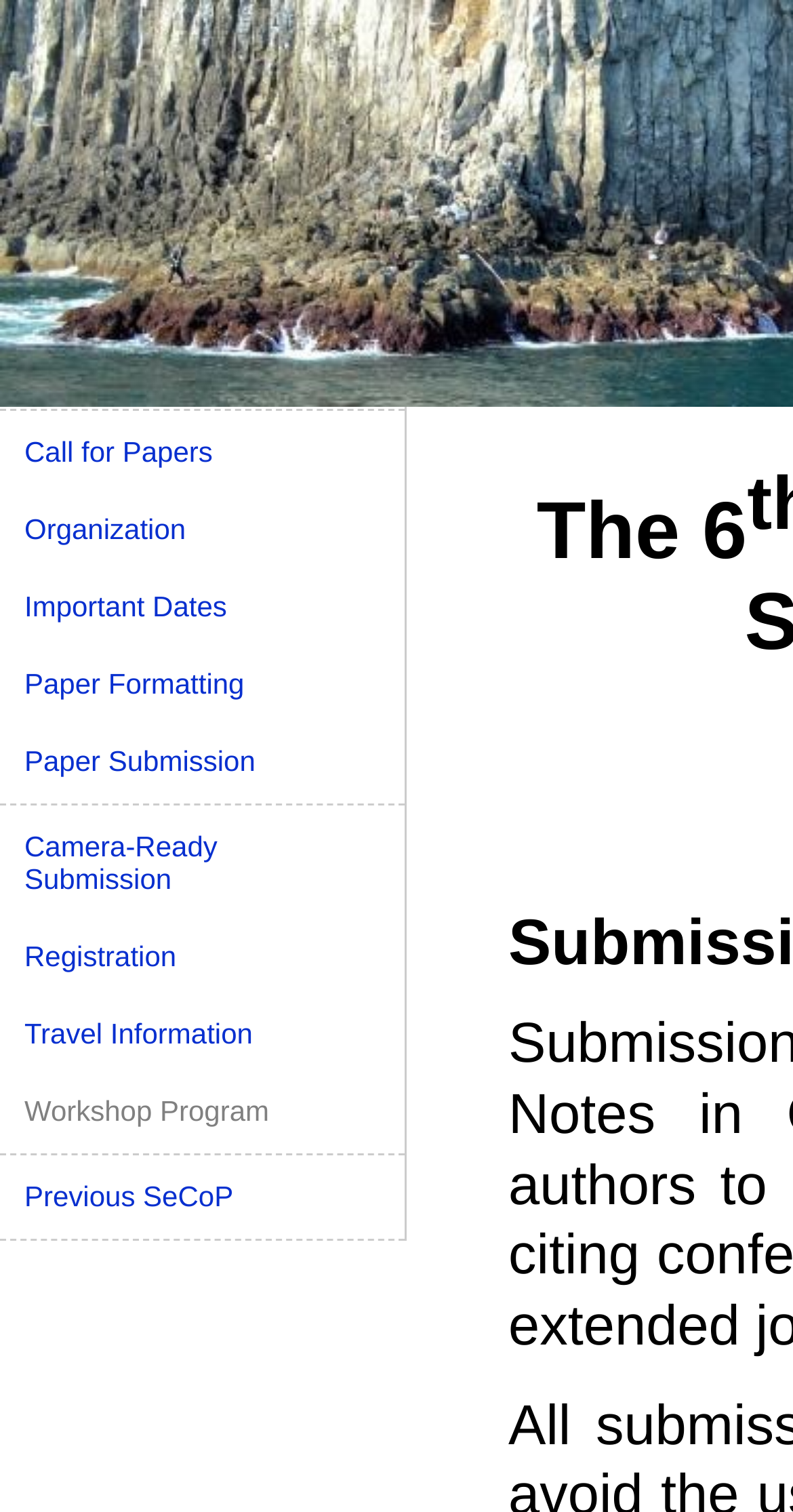Please specify the coordinates of the bounding box for the element that should be clicked to carry out this instruction: "Register for the symposium". The coordinates must be four float numbers between 0 and 1, formatted as [left, top, right, bottom].

[0.005, 0.608, 0.505, 0.657]